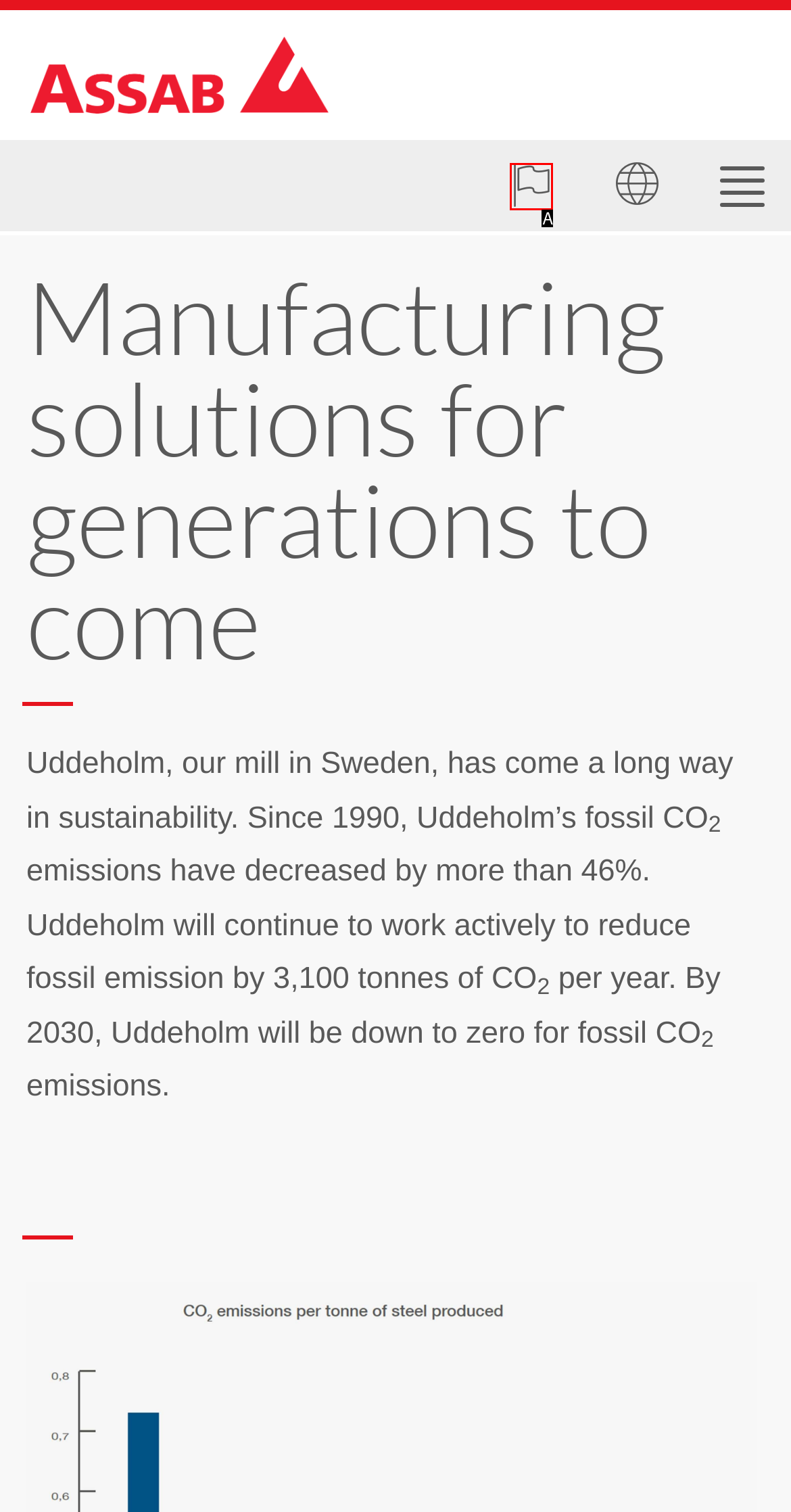Select the letter of the UI element that best matches: English En
Answer with the letter of the correct option directly.

A